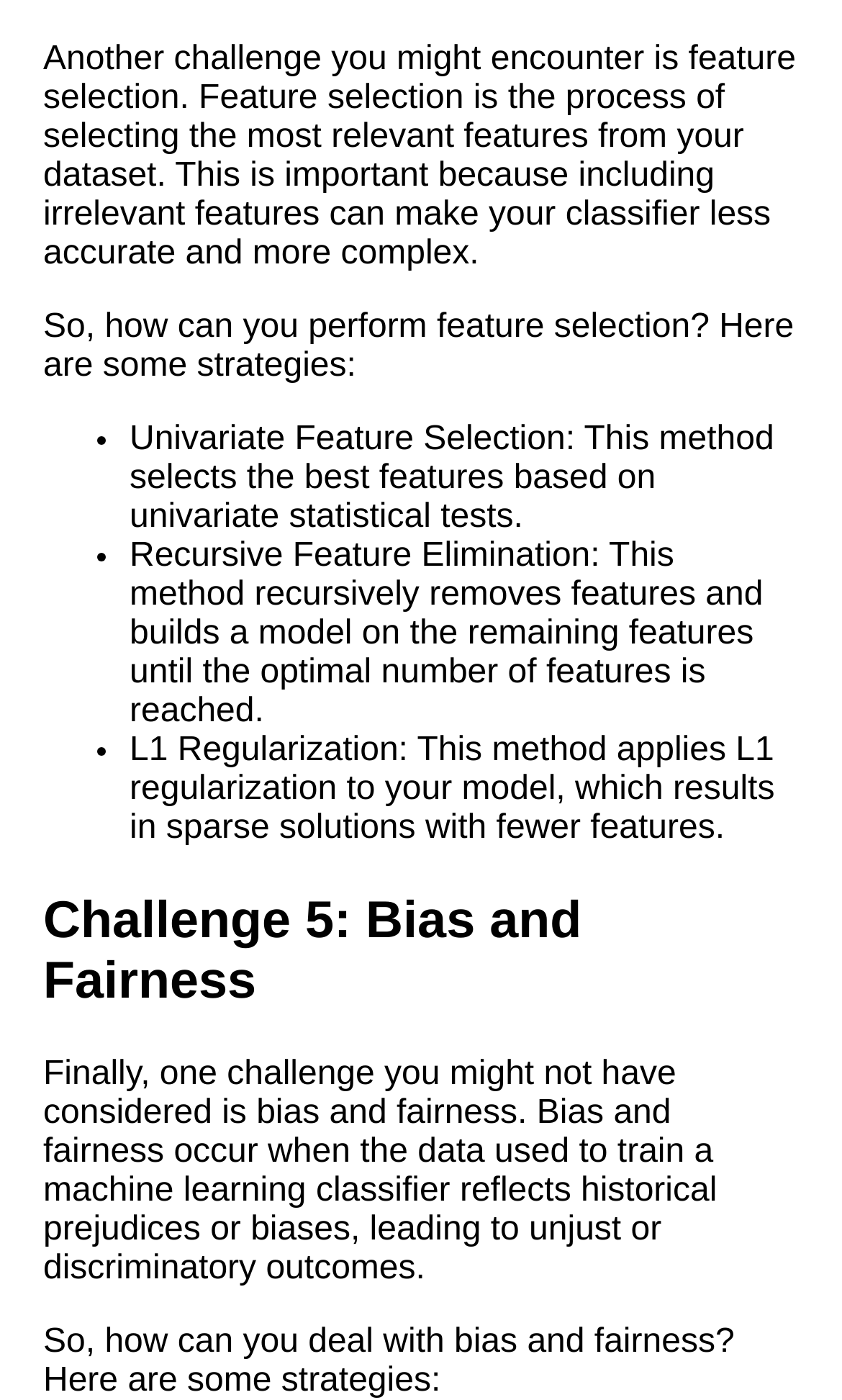How many strategies for feature selection are mentioned on the webpage?
Refer to the image and provide a concise answer in one word or phrase.

Three